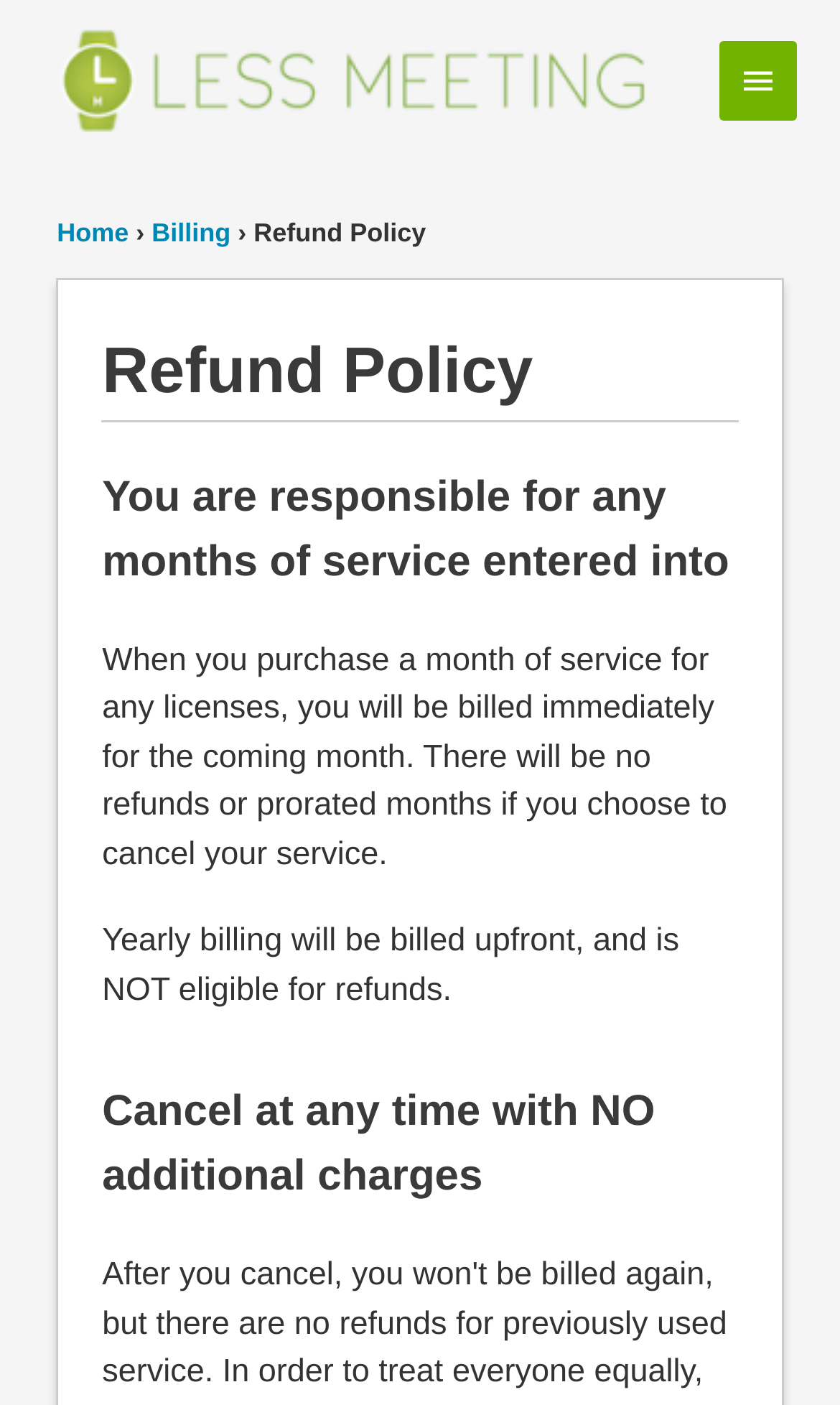What is the user responsible for?
Using the visual information, answer the question in a single word or phrase.

Months of service entered